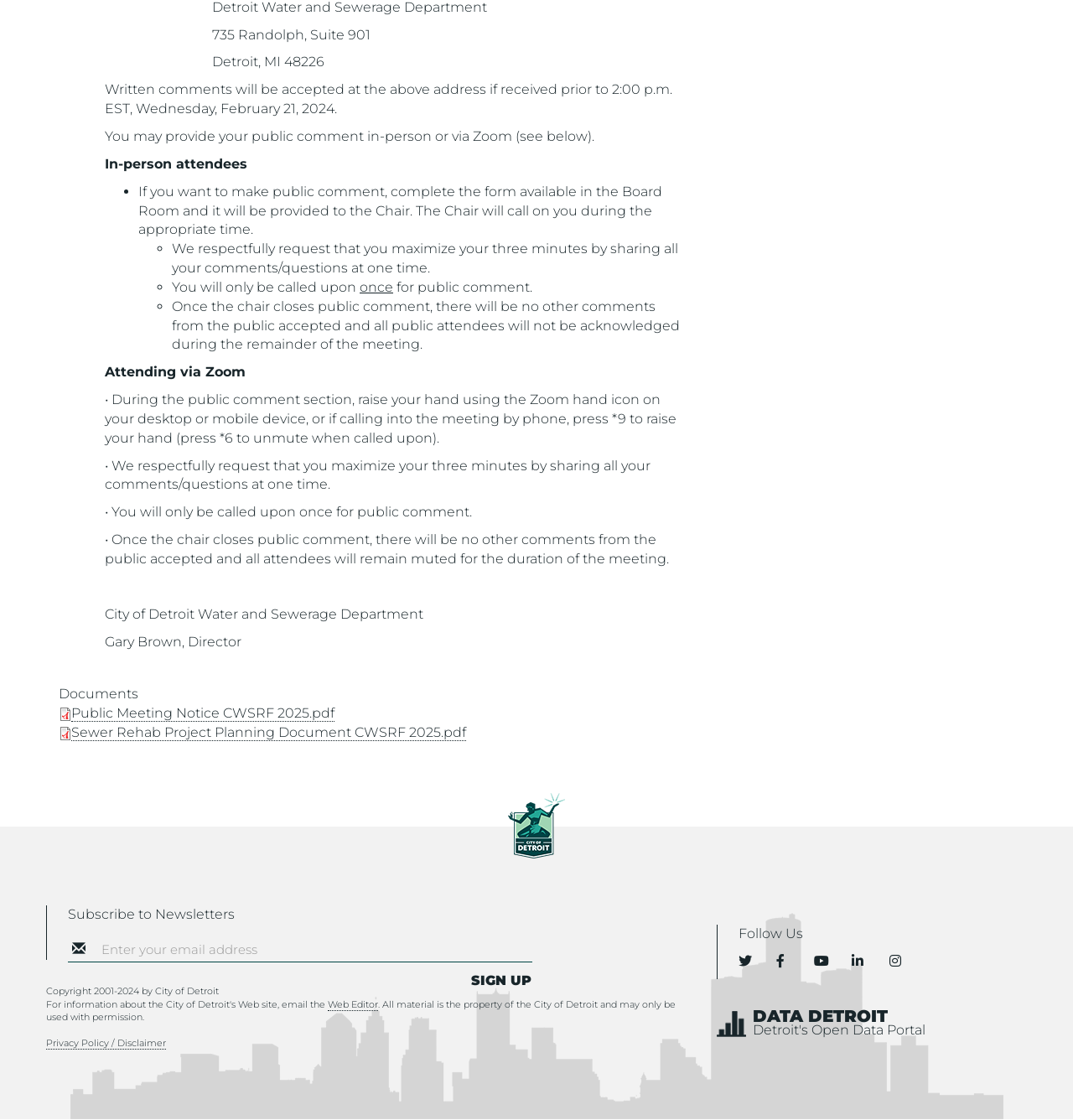How many documents are available for download?
Look at the image and respond to the question as thoroughly as possible.

I found this information by counting the number of link elements under the 'Documents' section, which provide two documents for download: 'Public Meeting Notice CWSRF 2025.pdf' and 'Sewer Rehab Project Planning Document CWSRF 2025.pdf'.